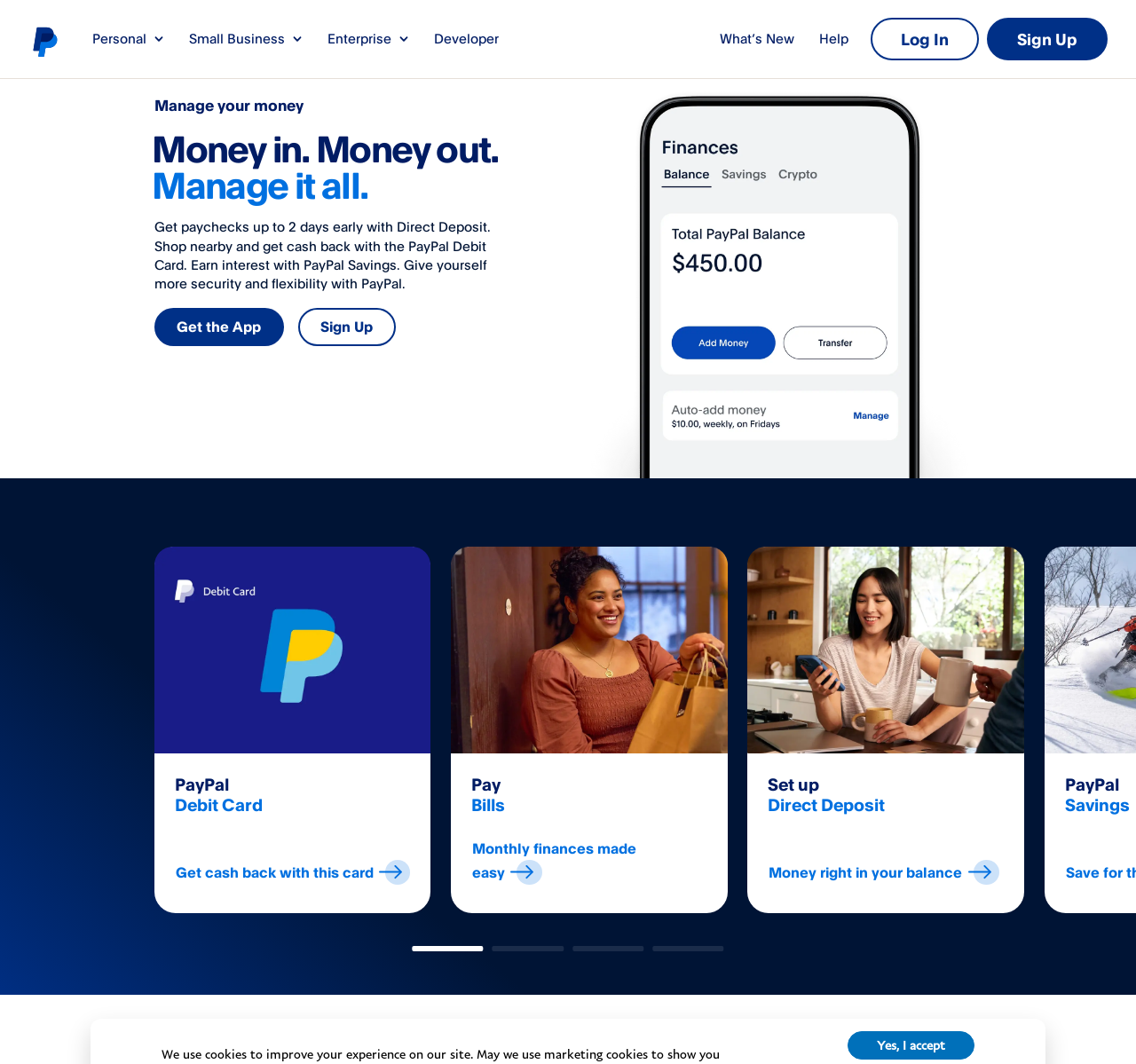Identify the bounding box coordinates for the region to click in order to carry out this instruction: "View the next slides". Provide the coordinates using four float numbers between 0 and 1, formatted as [left, top, right, bottom].

[0.842, 0.684, 0.886, 0.731]